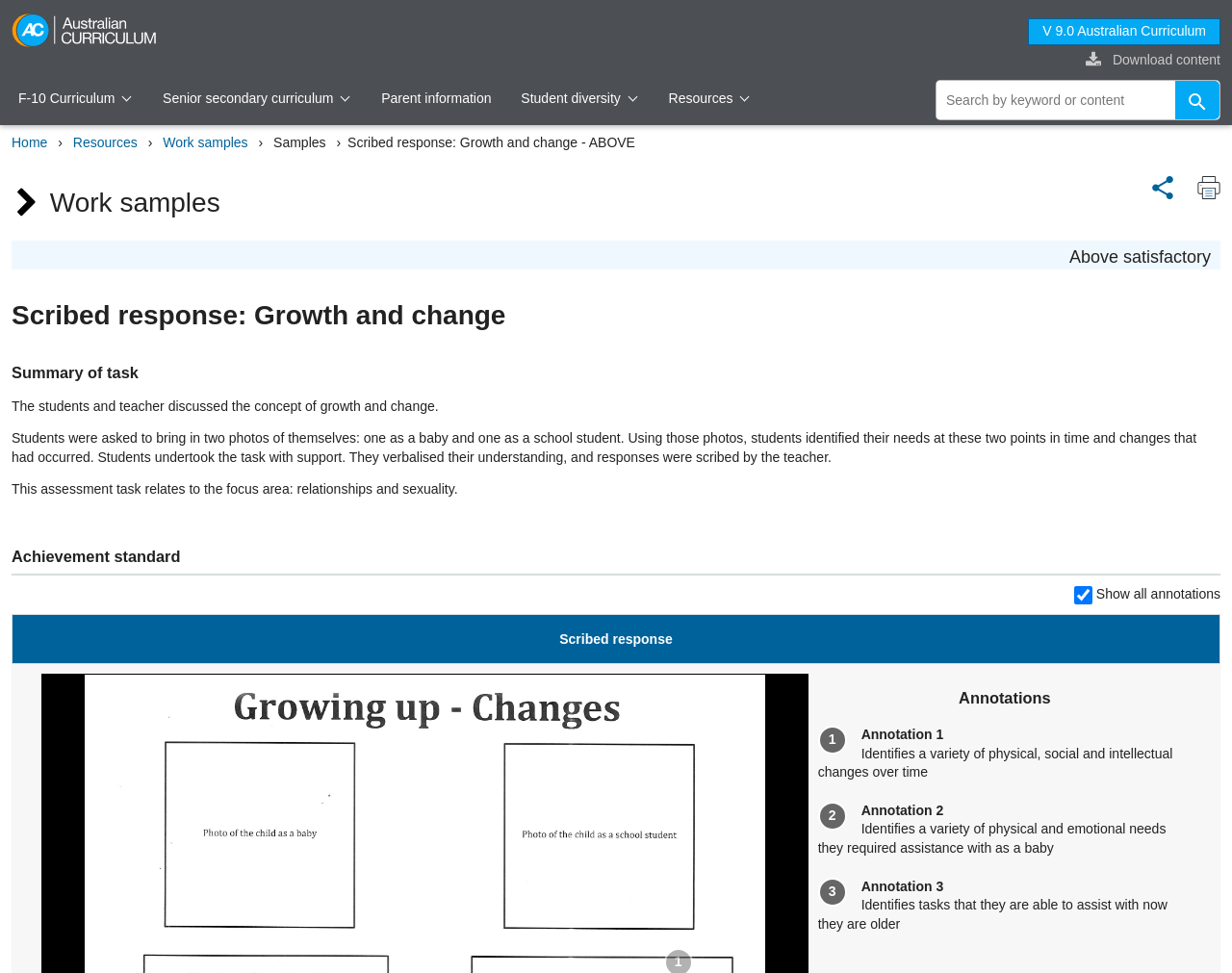How many annotations are there in the 'Scribed response' tab?
Provide an in-depth answer to the question, covering all aspects.

The number of annotations can be found in the 'Scribed response' tab, where there are three annotations listed, each with a number and a description.